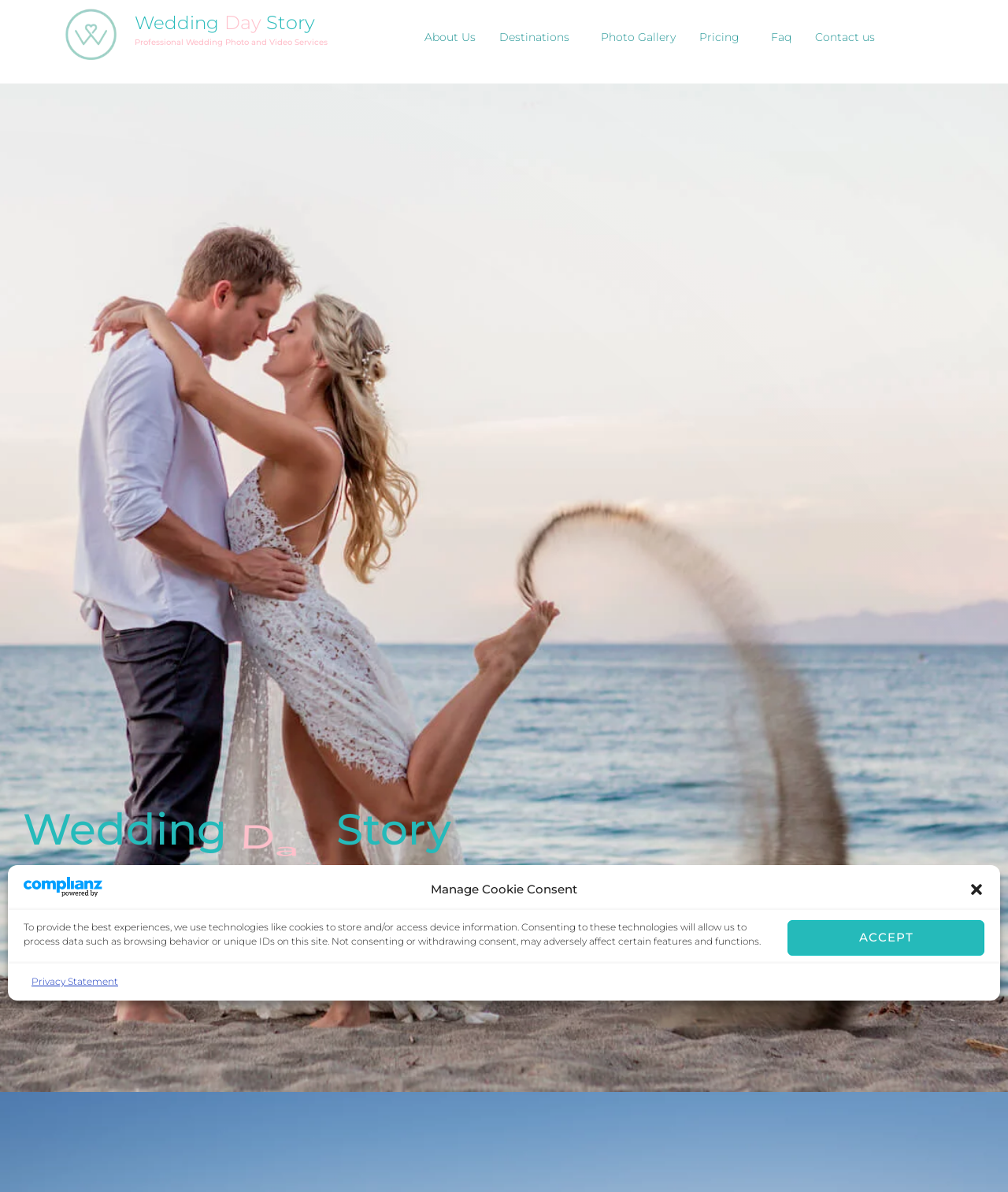What is the type of service offered by the company?
Refer to the image and give a detailed answer to the question.

I found the answer by looking at the links in the top navigation bar, which mention 'Professional Wedding Photo and Video Services'. This suggests that the company offers wedding photography services.